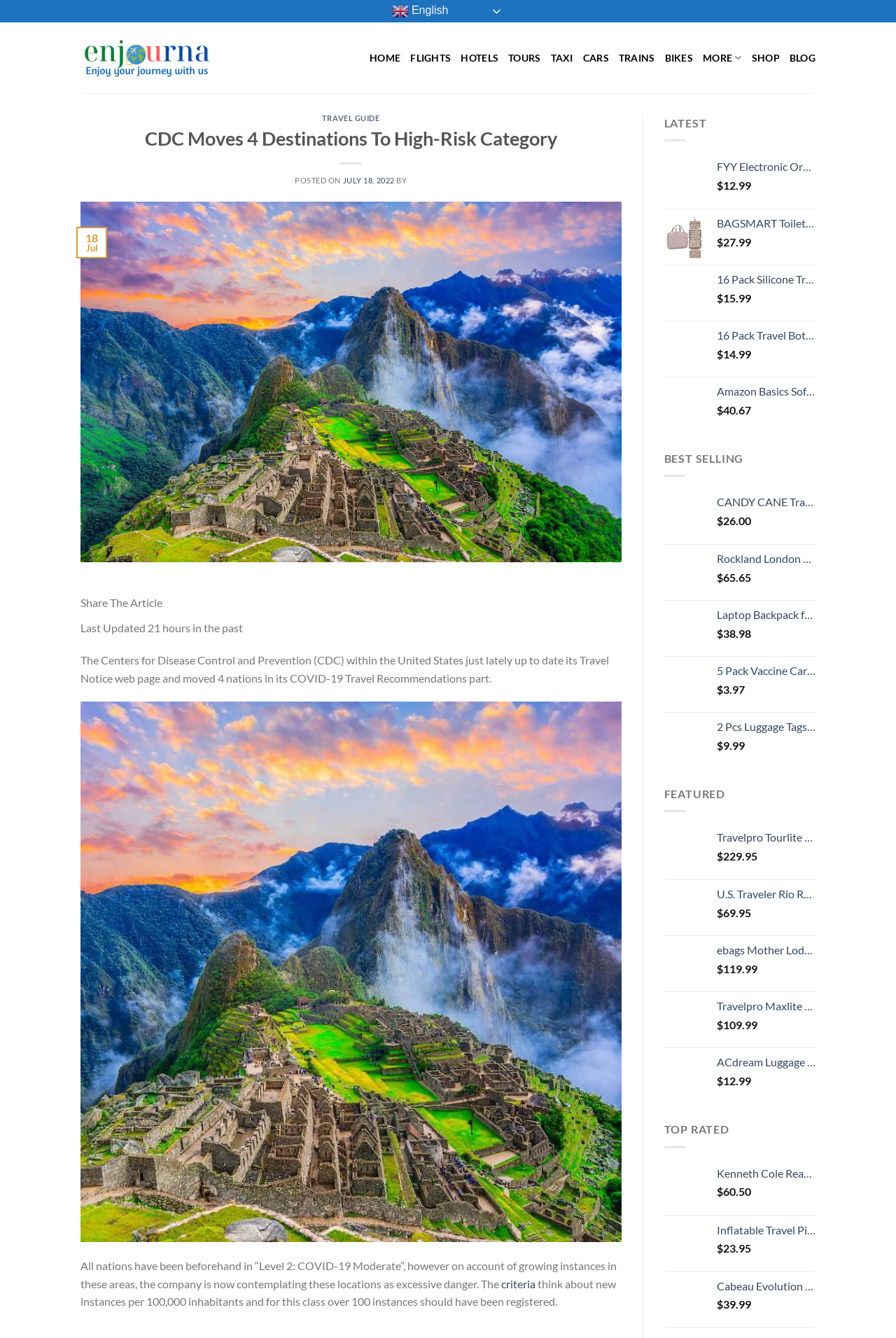Provide a brief response using a word or short phrase to this question:
What is the criteria for considering a location as high-risk?

Over 100 cases per 100,000 inhabitants